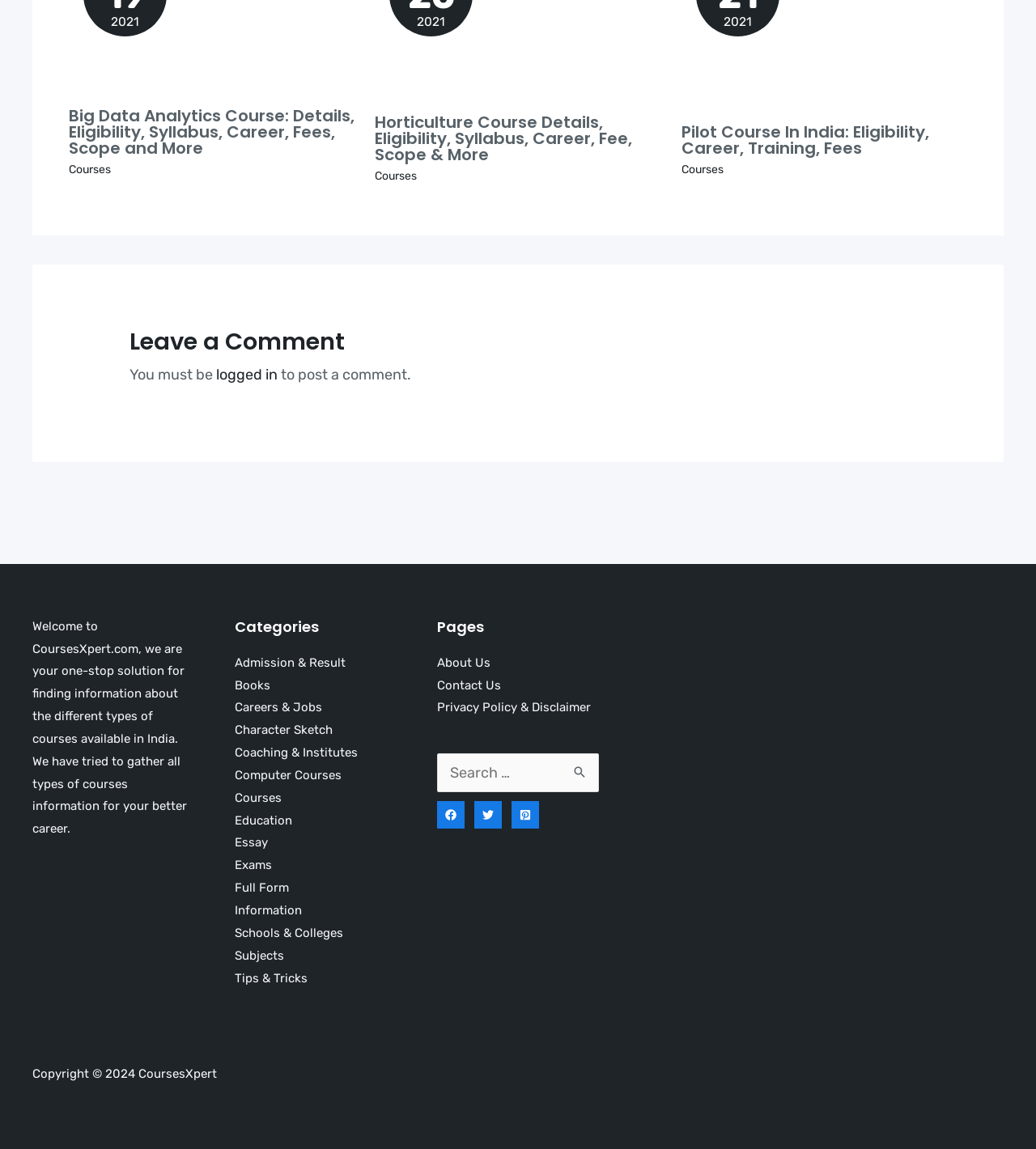Please provide a one-word or short phrase answer to the question:
How many footer widgets are there?

3